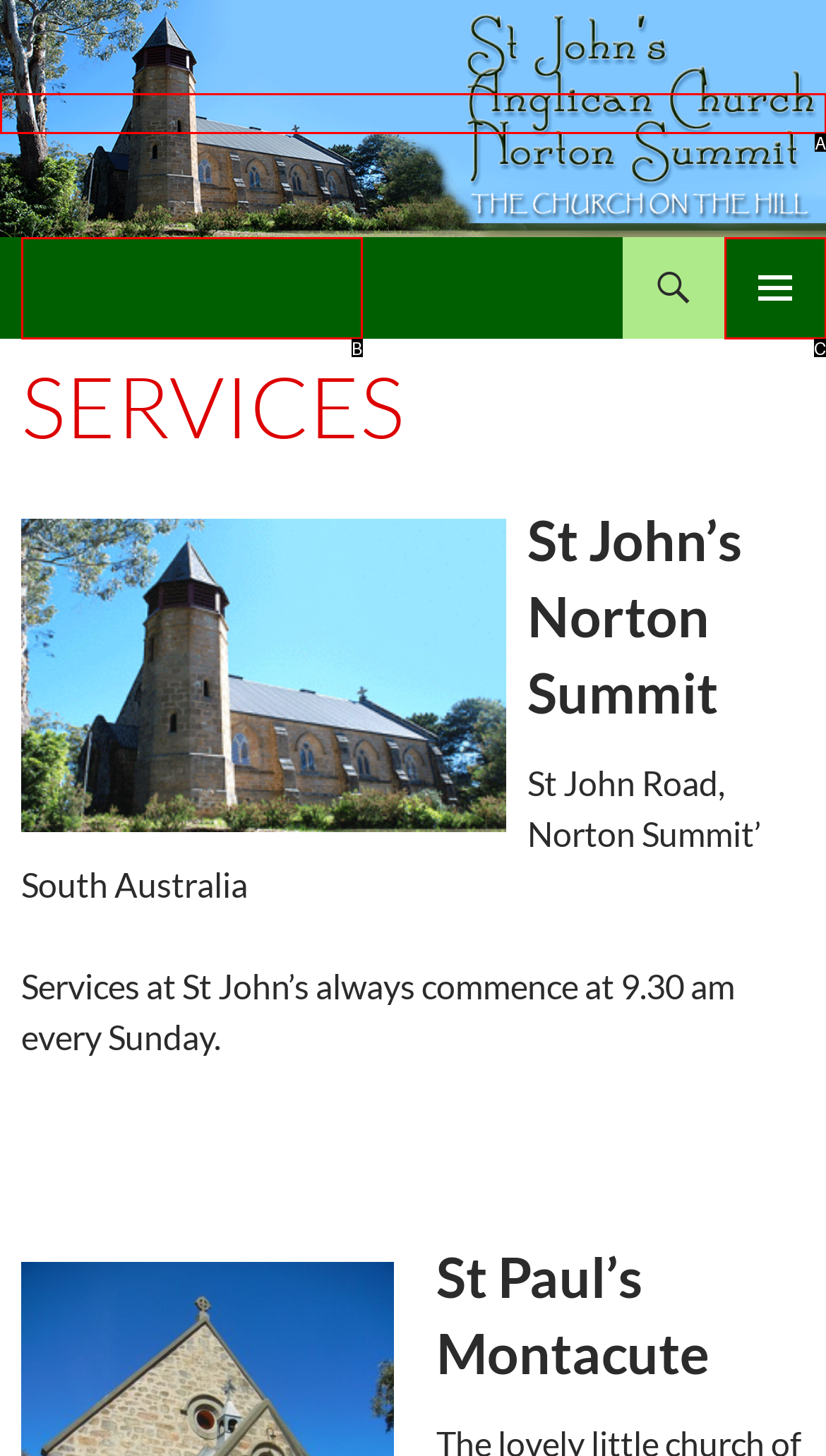Choose the option that matches the following description: Adelaide Hills Anglican
Answer with the letter of the correct option.

B